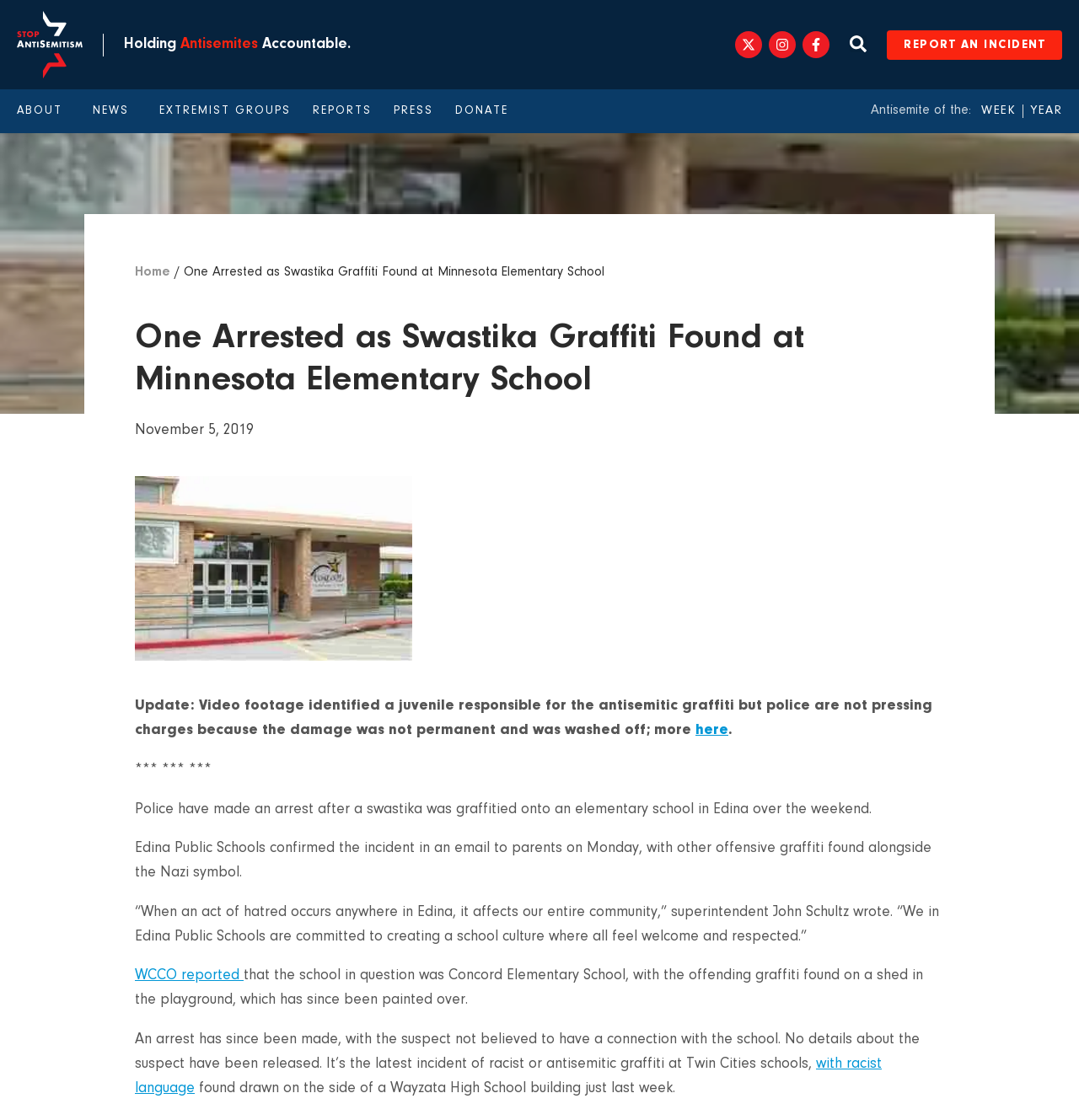Identify the bounding box coordinates for the region of the element that should be clicked to carry out the instruction: "Visit the 'ABOUT' page". The bounding box coordinates should be four float numbers between 0 and 1, i.e., [left, top, right, bottom].

[0.016, 0.094, 0.066, 0.105]